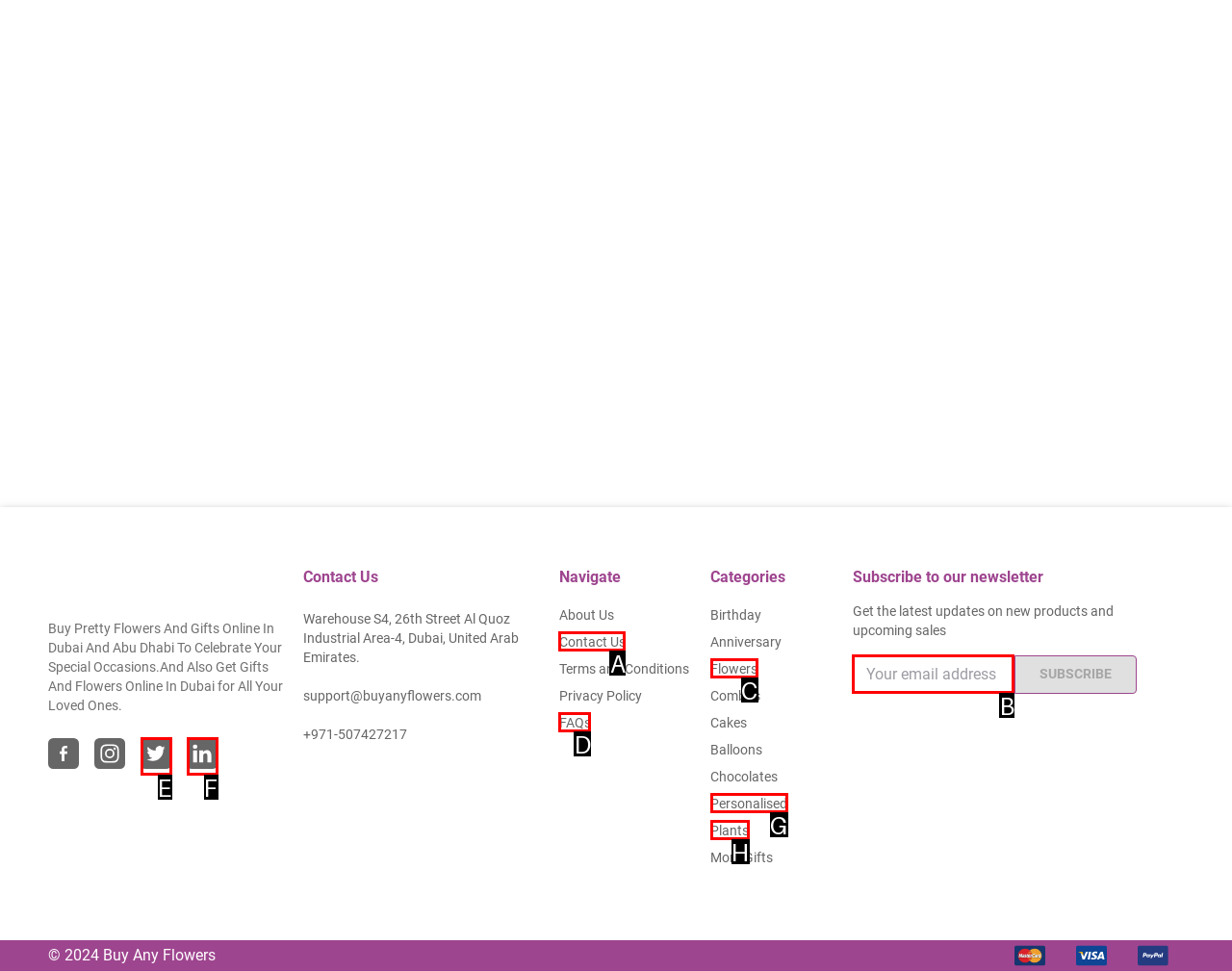From the description: Plants, identify the option that best matches and reply with the letter of that option directly.

H